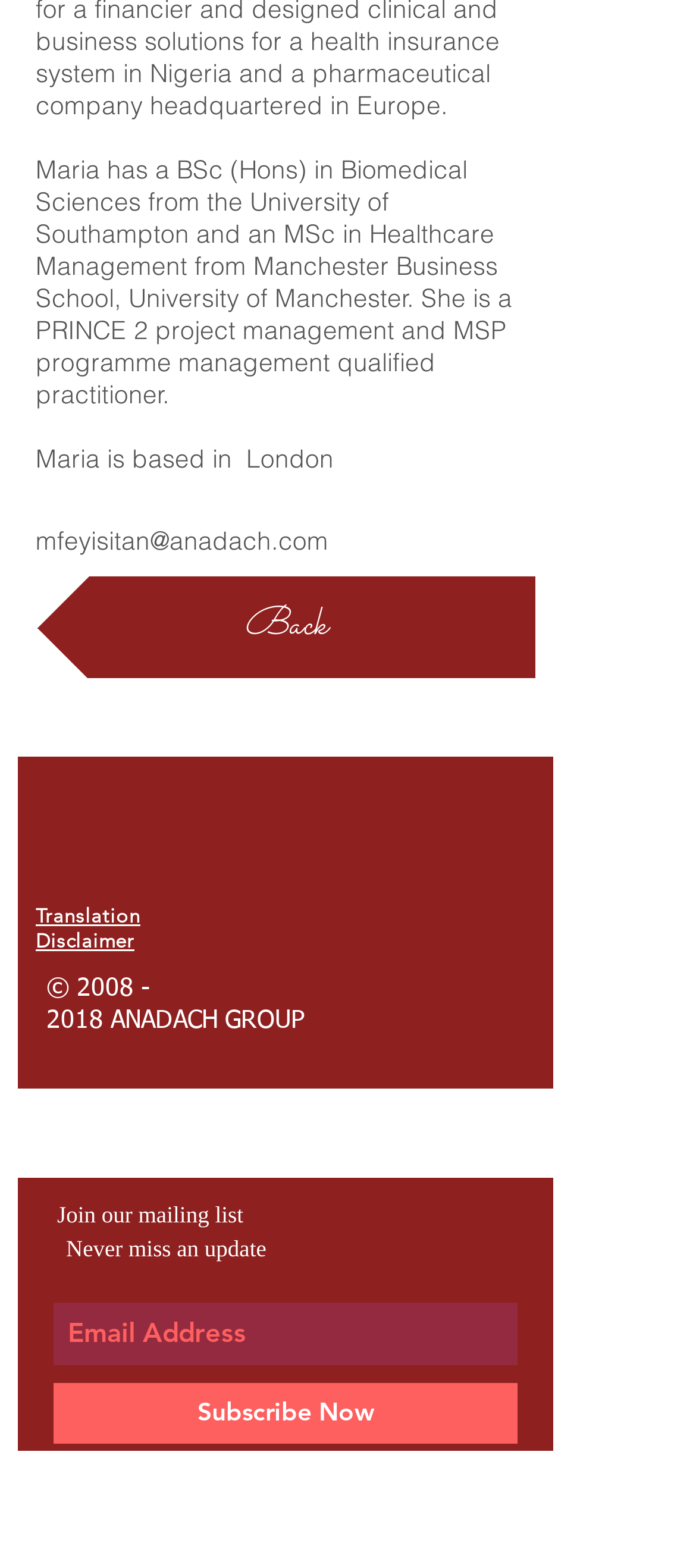What is Maria's educational background?
Please provide a detailed and thorough answer to the question.

According to the StaticText element, Maria has a BSc (Hons) in Biomedical Sciences from the University of Southampton and an MSc in Healthcare Management from Manchester Business School, University of Manchester.